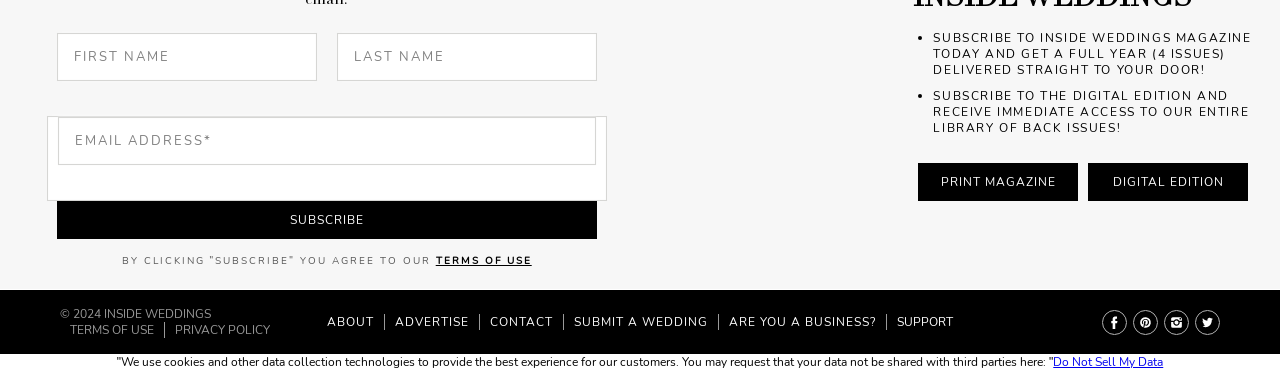Based on the element description "23", predict the bounding box coordinates of the UI element.

None